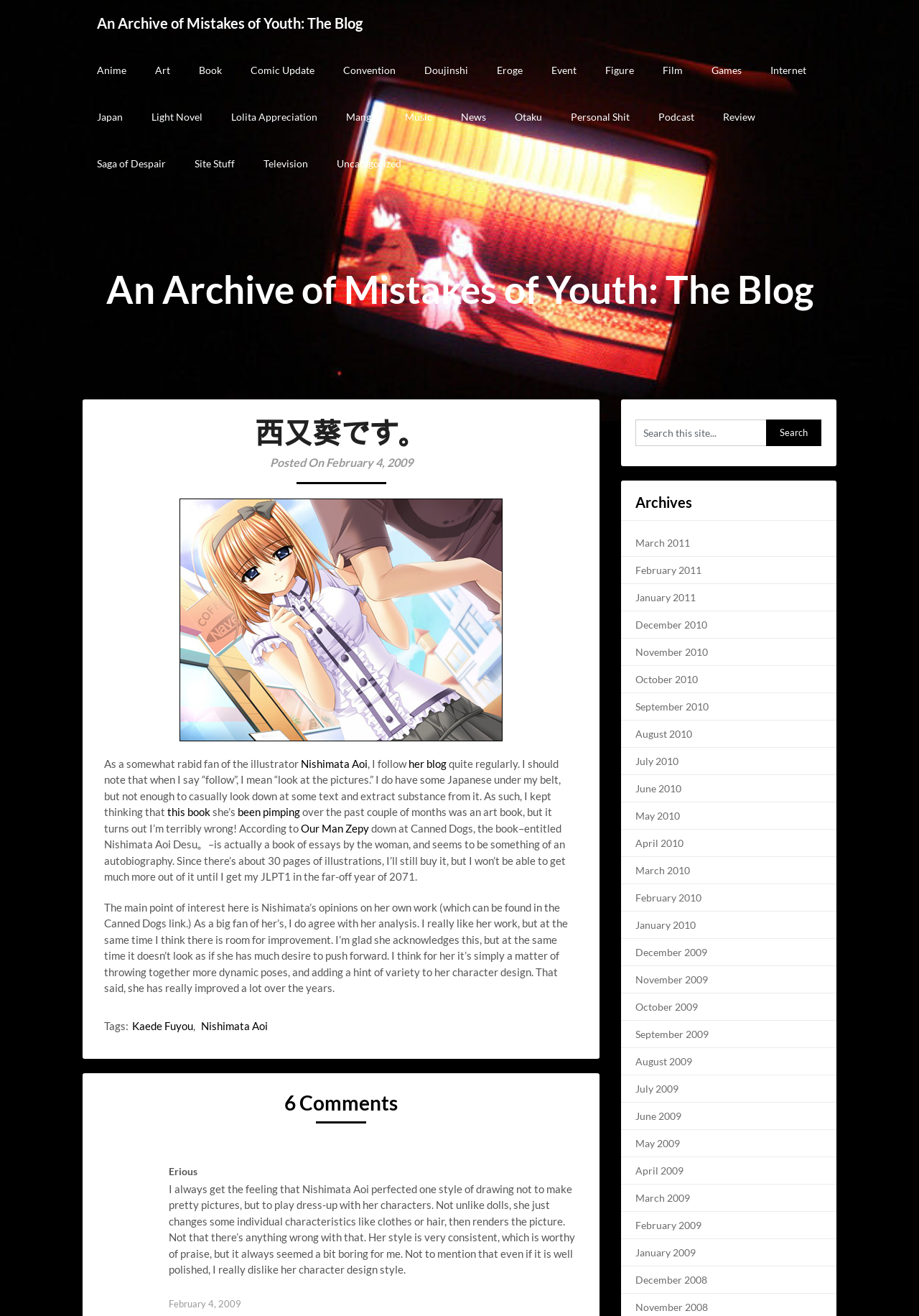Identify the bounding box coordinates for the region of the element that should be clicked to carry out the instruction: "Read the 'Nishimata Aoi' post". The bounding box coordinates should be four float numbers between 0 and 1, i.e., [left, top, right, bottom].

[0.113, 0.575, 0.61, 0.622]